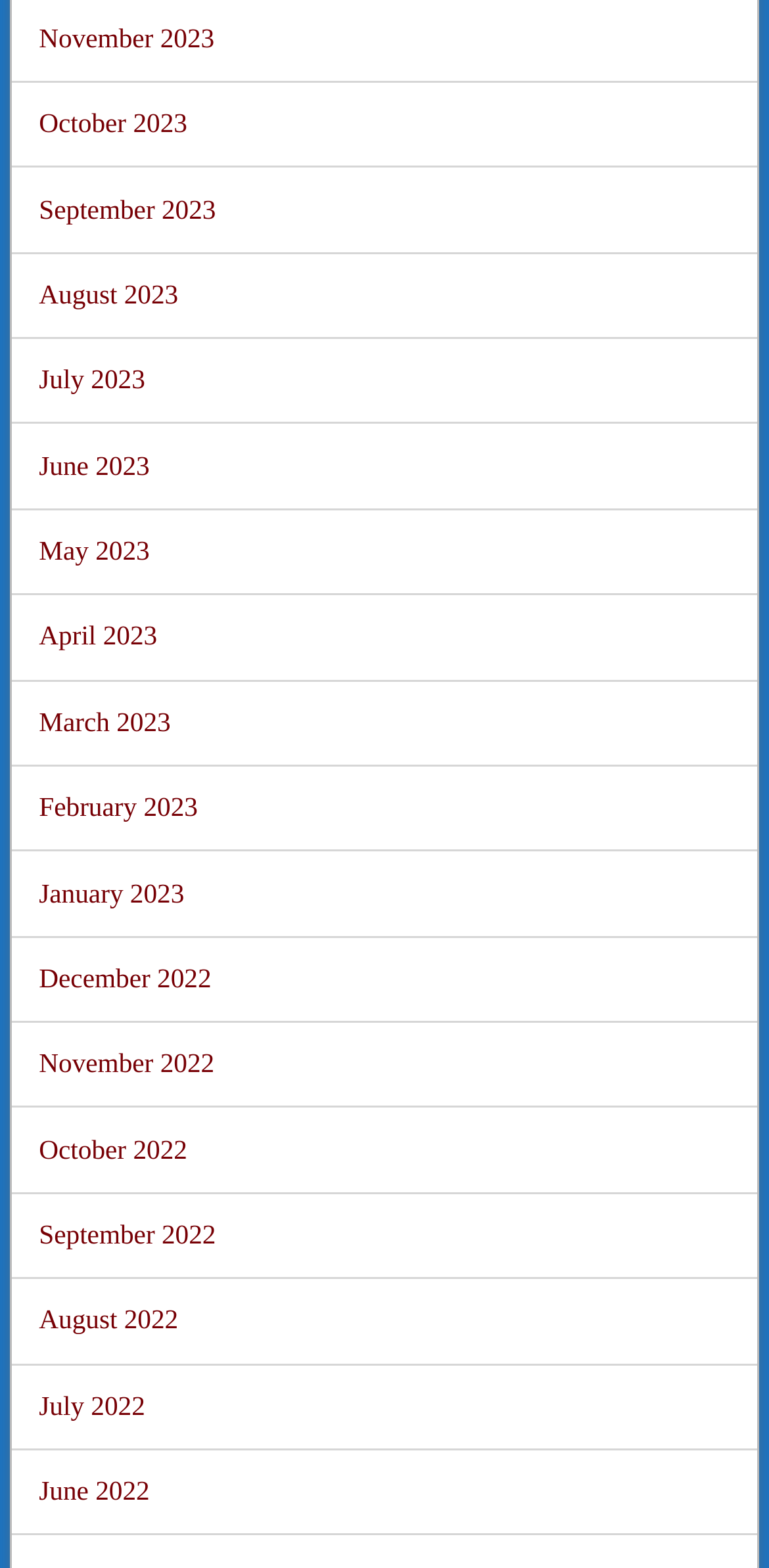Pinpoint the bounding box coordinates for the area that should be clicked to perform the following instruction: "view November 2023".

[0.051, 0.015, 0.279, 0.034]